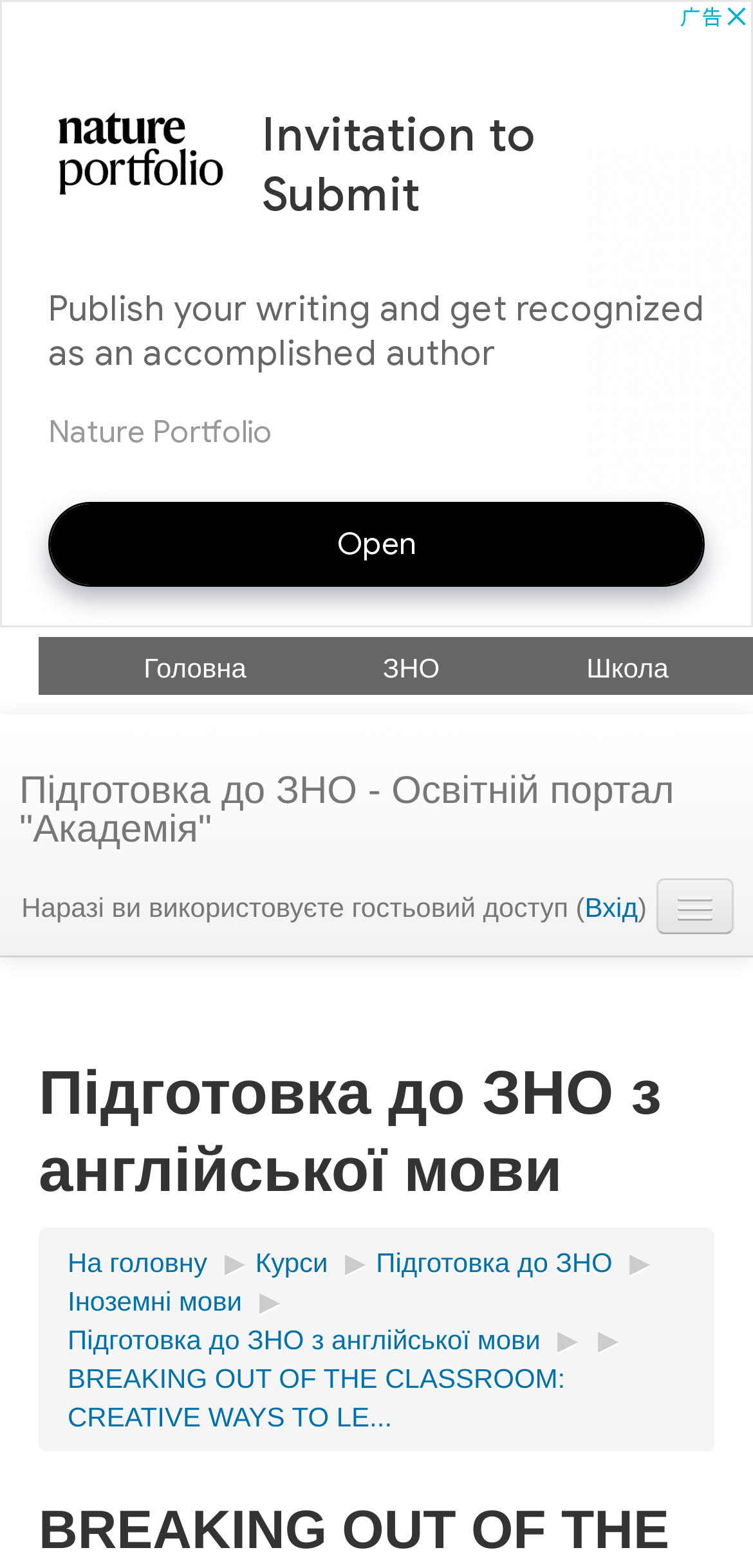Look at the image and answer the question in detail:
What is the language of the webpage?

I found the link 'Українська (uk)' at the top of the webpage, which indicates that the language of the webpage is Ukrainian.